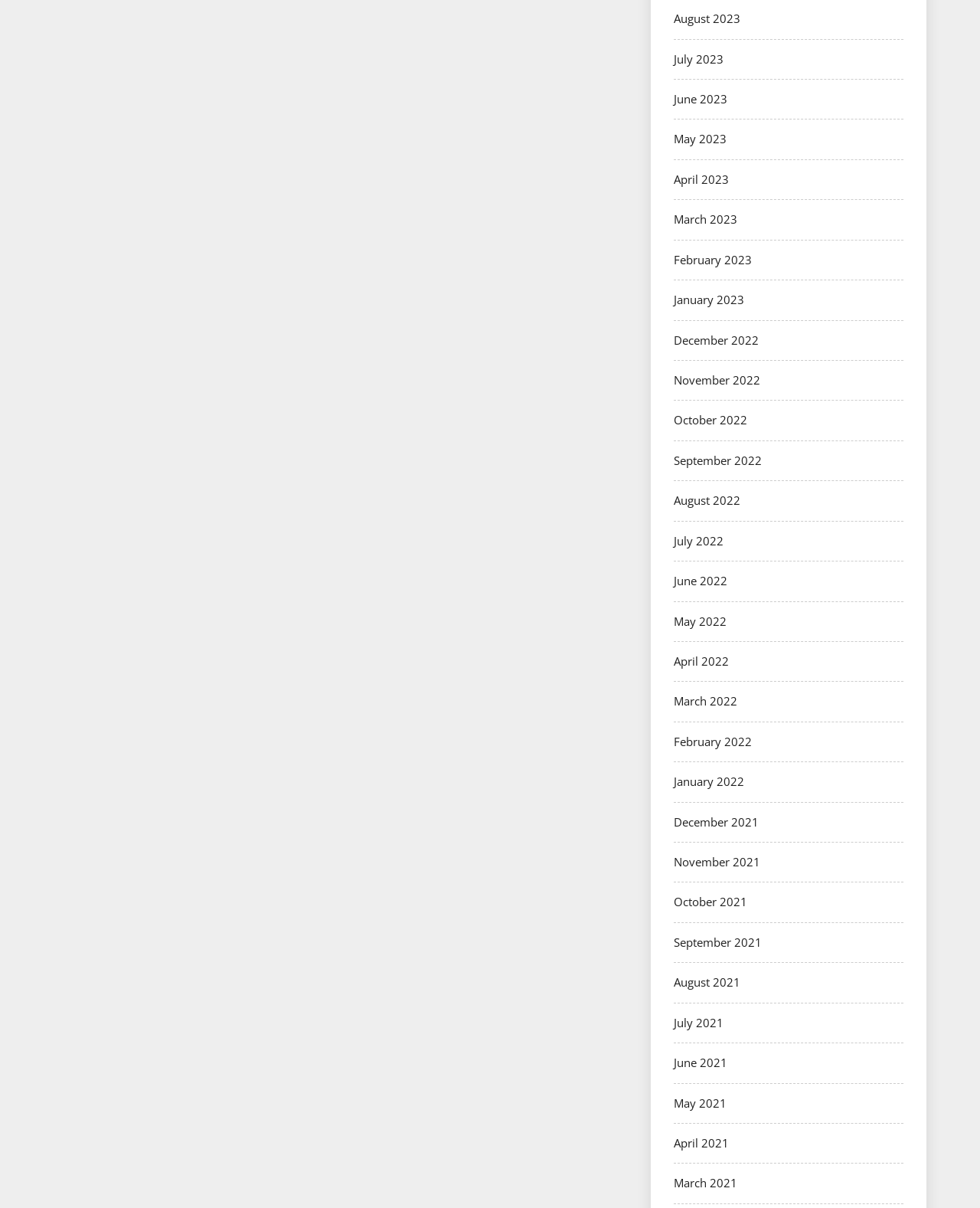Given the element description "July 2021", identify the bounding box of the corresponding UI element.

[0.688, 0.84, 0.738, 0.853]